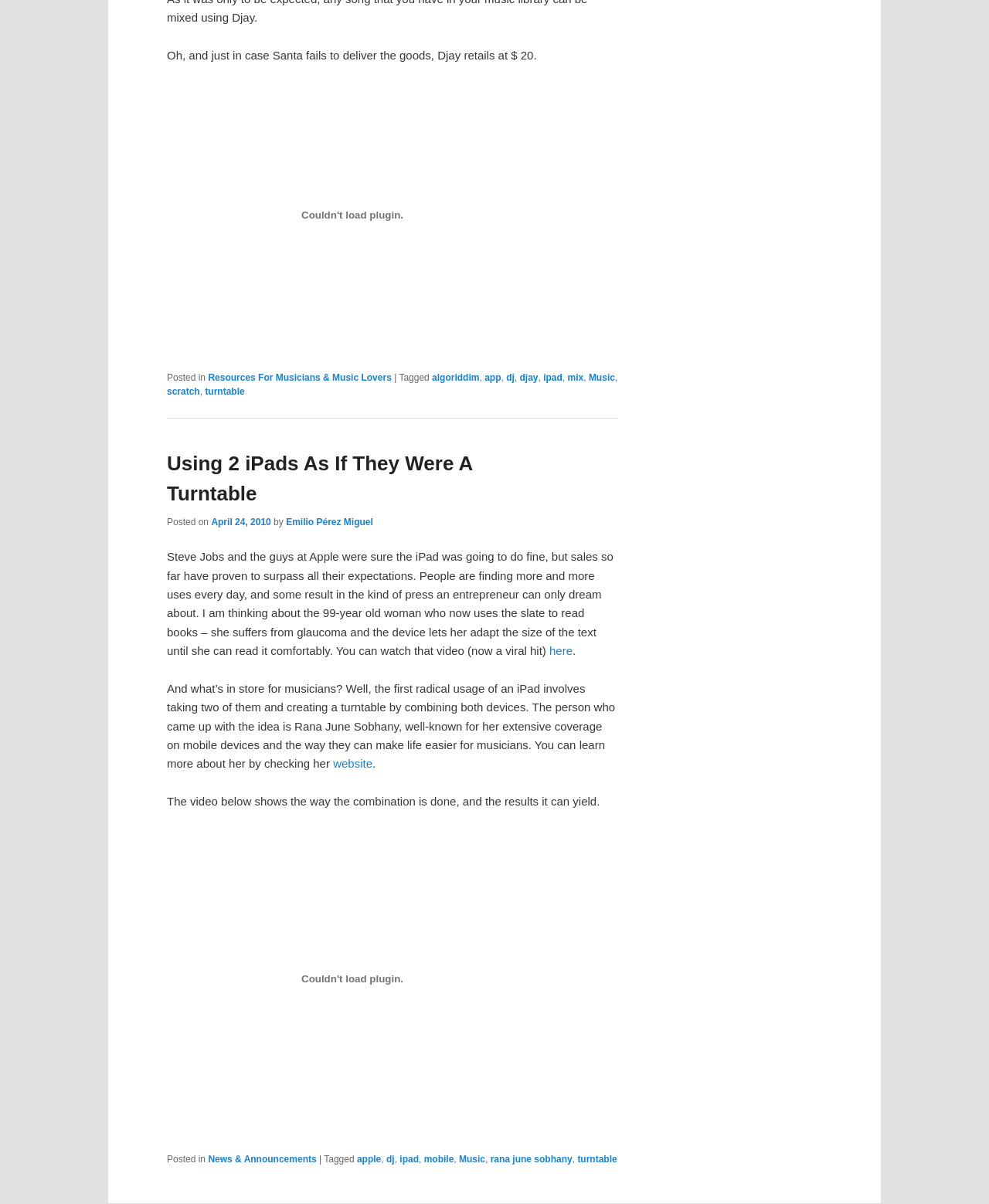Please find the bounding box coordinates of the element that you should click to achieve the following instruction: "Check the post date of the article". The coordinates should be presented as four float numbers between 0 and 1: [left, top, right, bottom].

[0.214, 0.429, 0.274, 0.438]